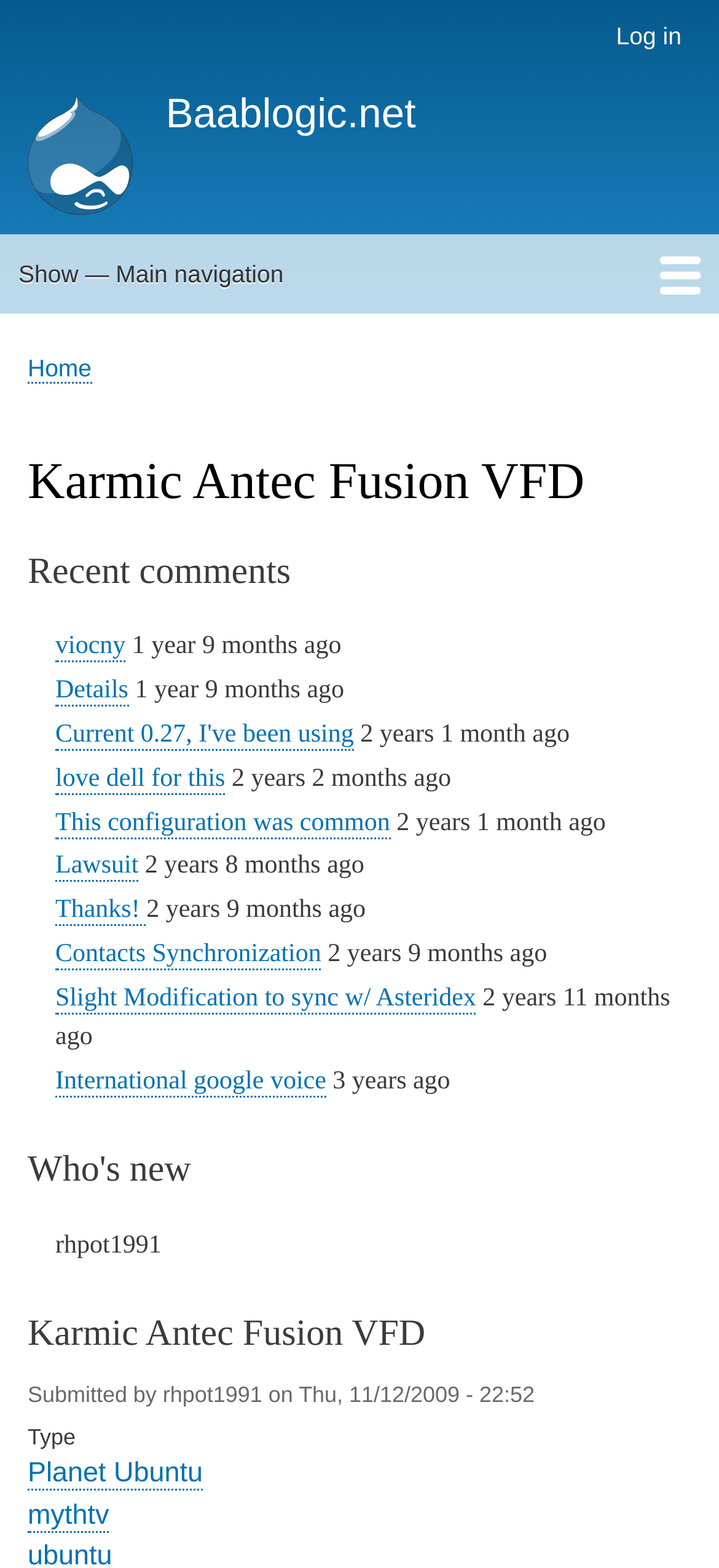Based on the image, please respond to the question with as much detail as possible:
What is the type of the submitted content?

I looked at the static text 'Type' and found the corresponding link 'Planet Ubuntu' which indicates the type of the submitted content.